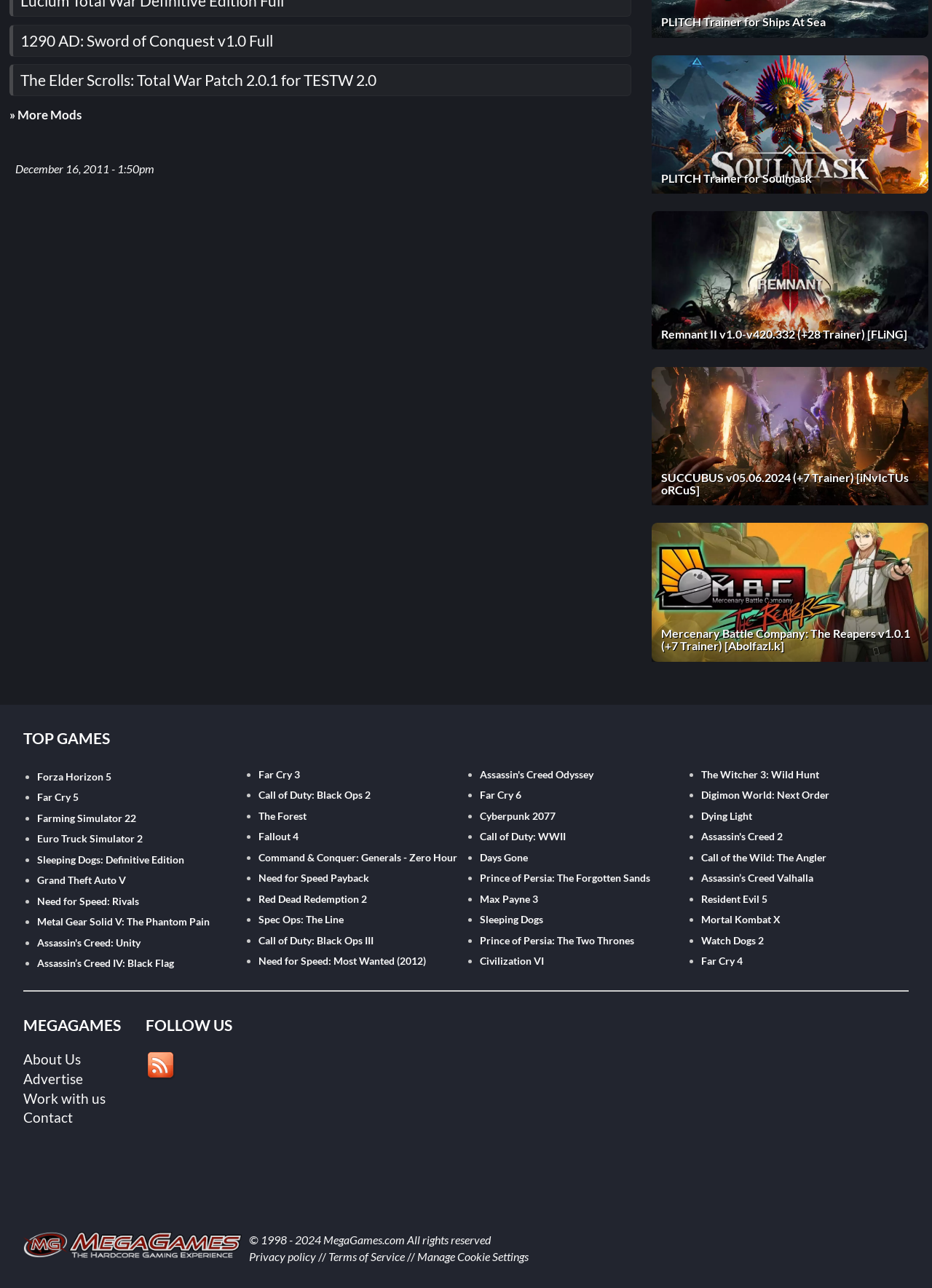Determine the bounding box coordinates for the UI element described. Format the coordinates as (top-left x, top-left y, bottom-right x, bottom-right y) and ensure all values are between 0 and 1. Element description: The Witcher 3: Wild Hunt

[0.752, 0.596, 0.879, 0.606]